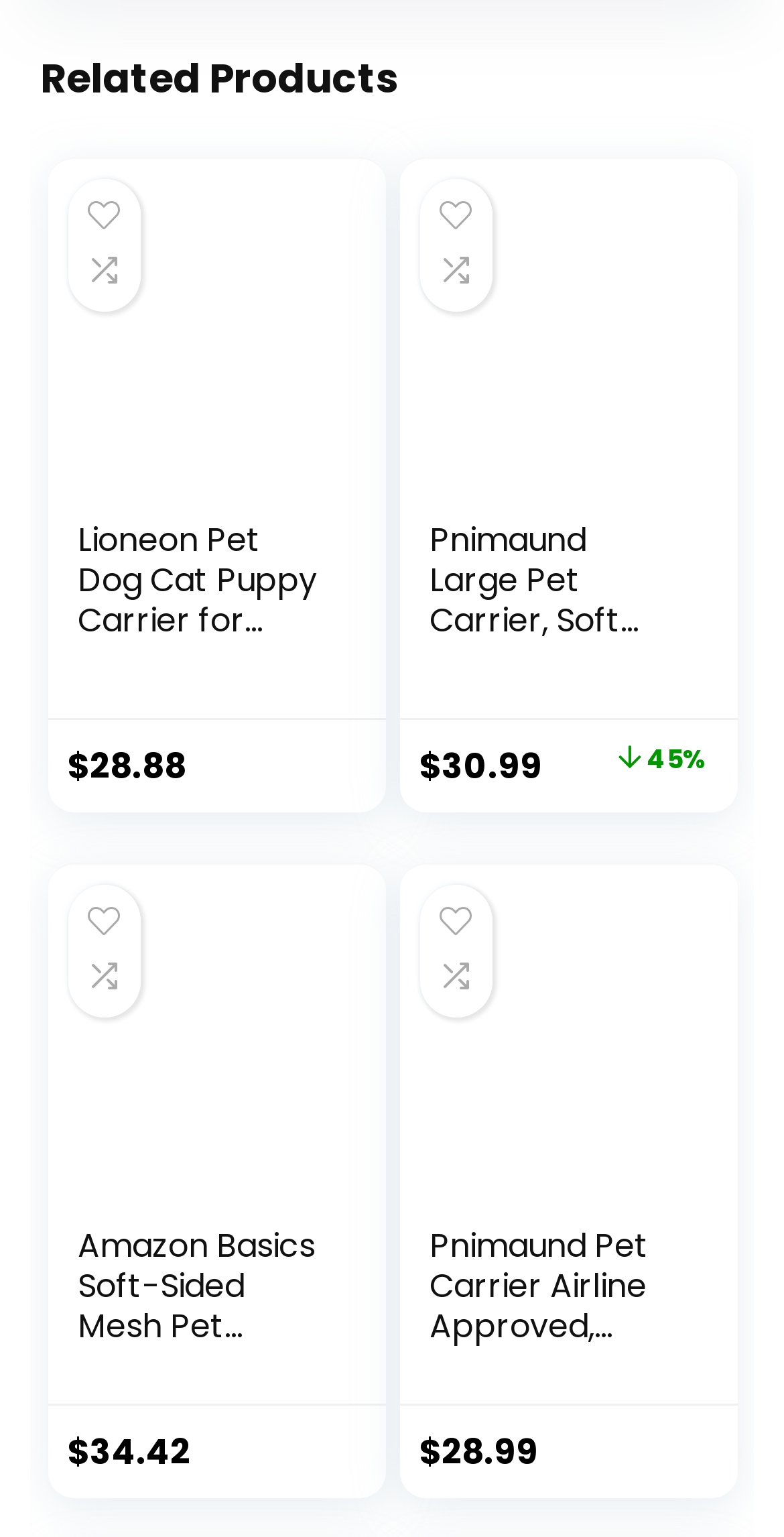Analyze the image and provide a detailed answer to the question: What is the discount percentage of the third product?

I looked at the third product's price information and found a discount percentage label, which indicates a 45% discount.